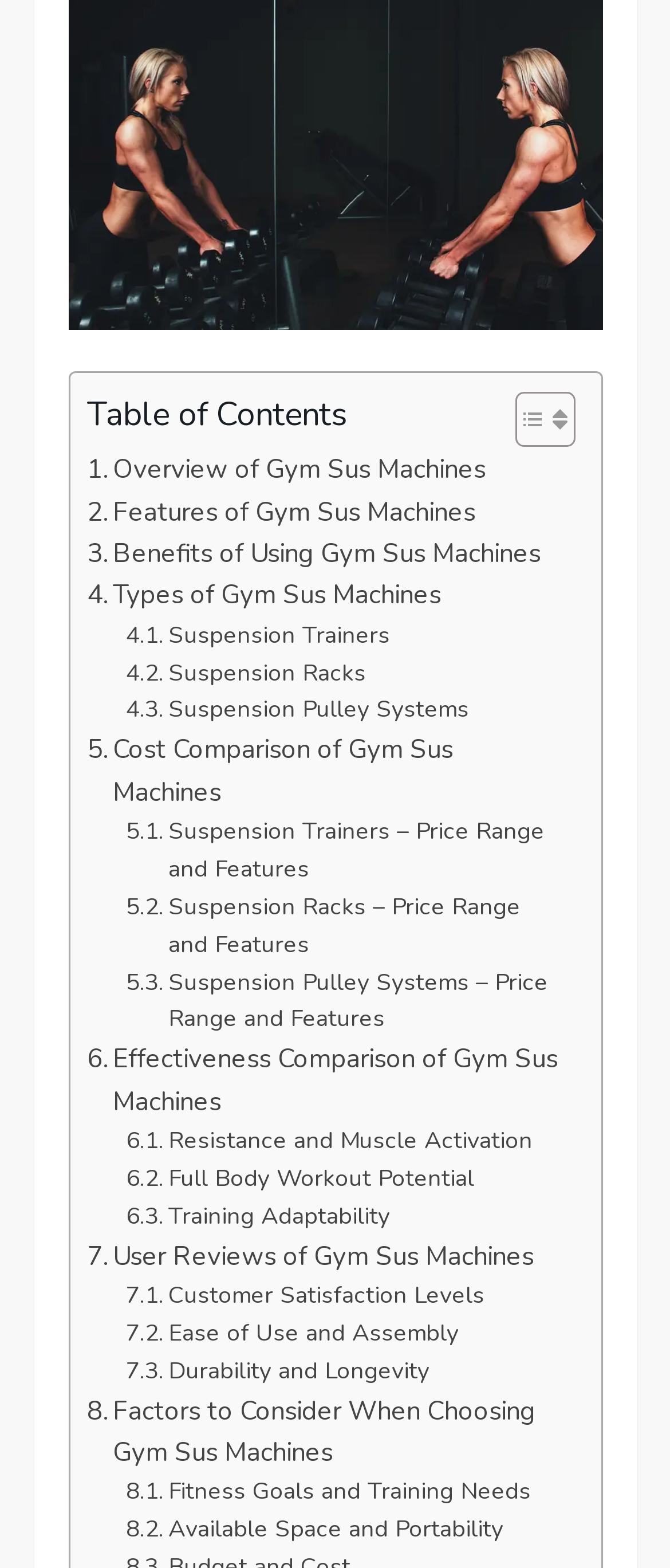Please locate the bounding box coordinates of the element that should be clicked to achieve the given instruction: "View Suspension Trainers".

[0.188, 0.393, 0.582, 0.417]